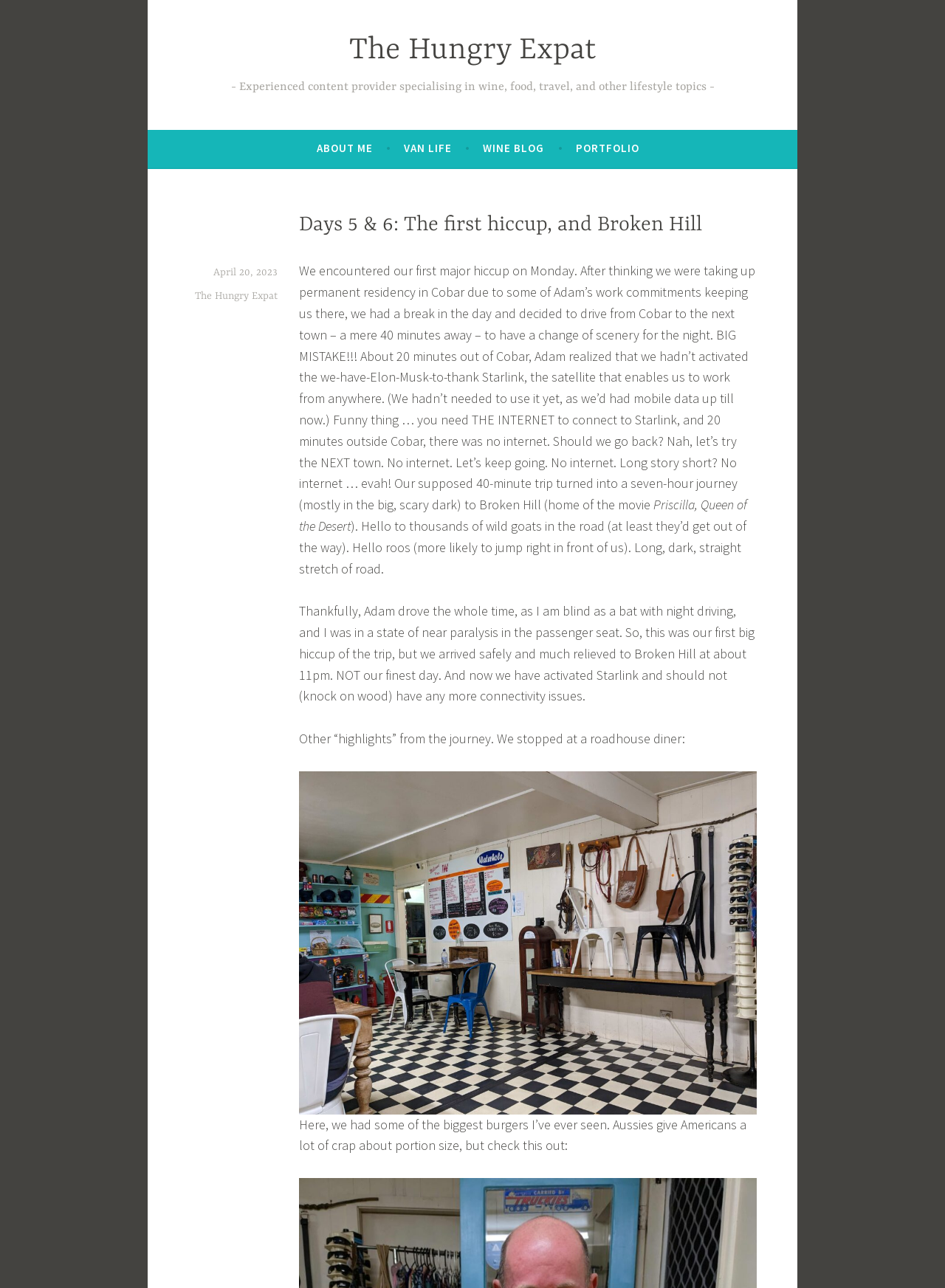With reference to the image, please provide a detailed answer to the following question: What is the name of the satellite mentioned in the article?

The name of the satellite can be found in the static text '...the satellite that enables us to work from anywhere. (We hadn’t needed to use it yet, as we’d had mobile data up till now.) Funny thing … you need THE INTERNET to connect to Starlink...' which is located in the main content area of the webpage.